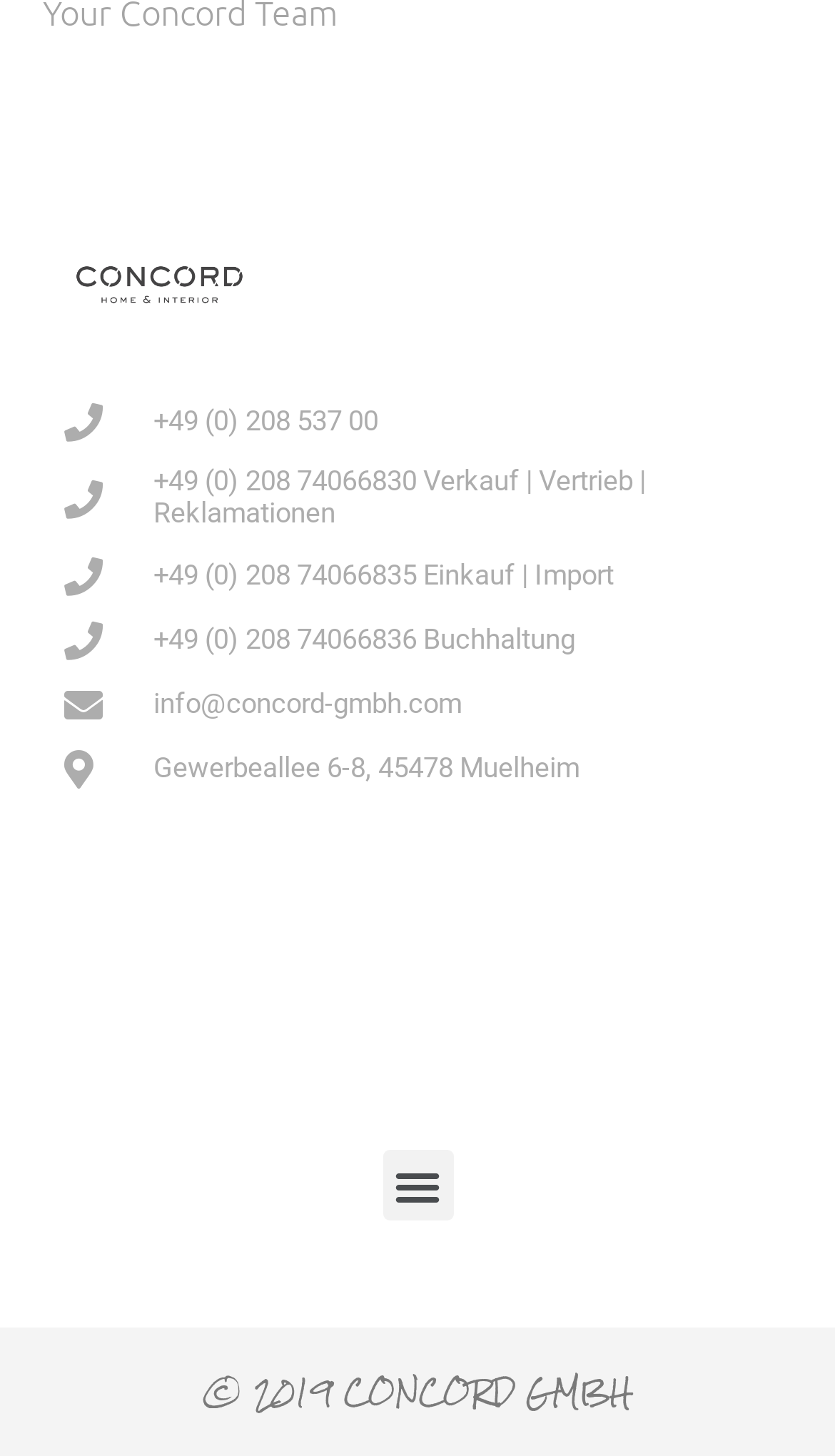Refer to the screenshot and answer the following question in detail:
What is the email address of CONCORD GMBH?

I found the email address by looking at the links in the contentinfo section of the webpage. The link with the text 'info@concord-gmbh.com' is likely to be the email address of CONCORD GMBH.